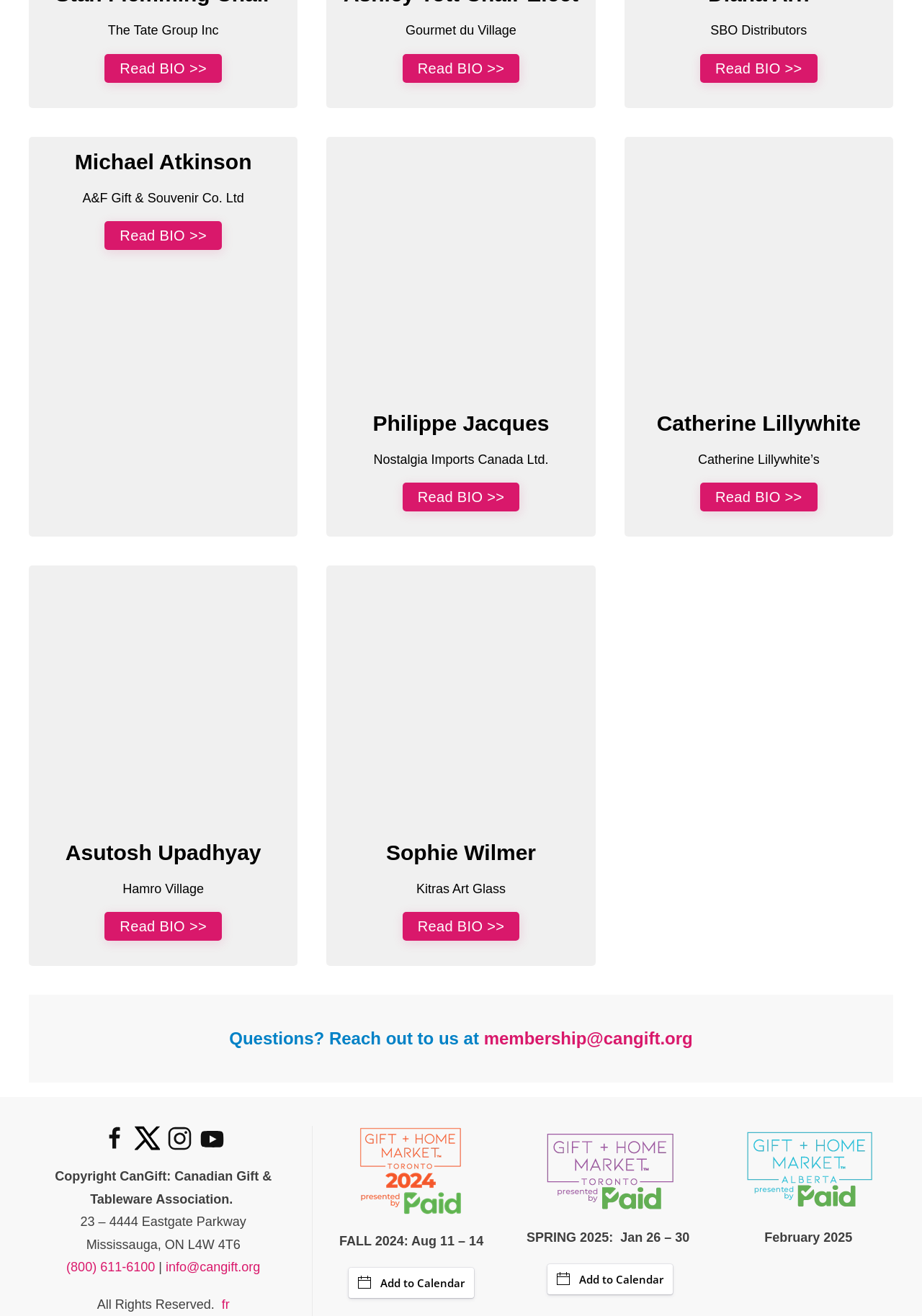What is the contact email address?
Analyze the screenshot and provide a detailed answer to the question.

The contact email address can be found in the footer section of the webpage, where it says 'info@cangift.org'.